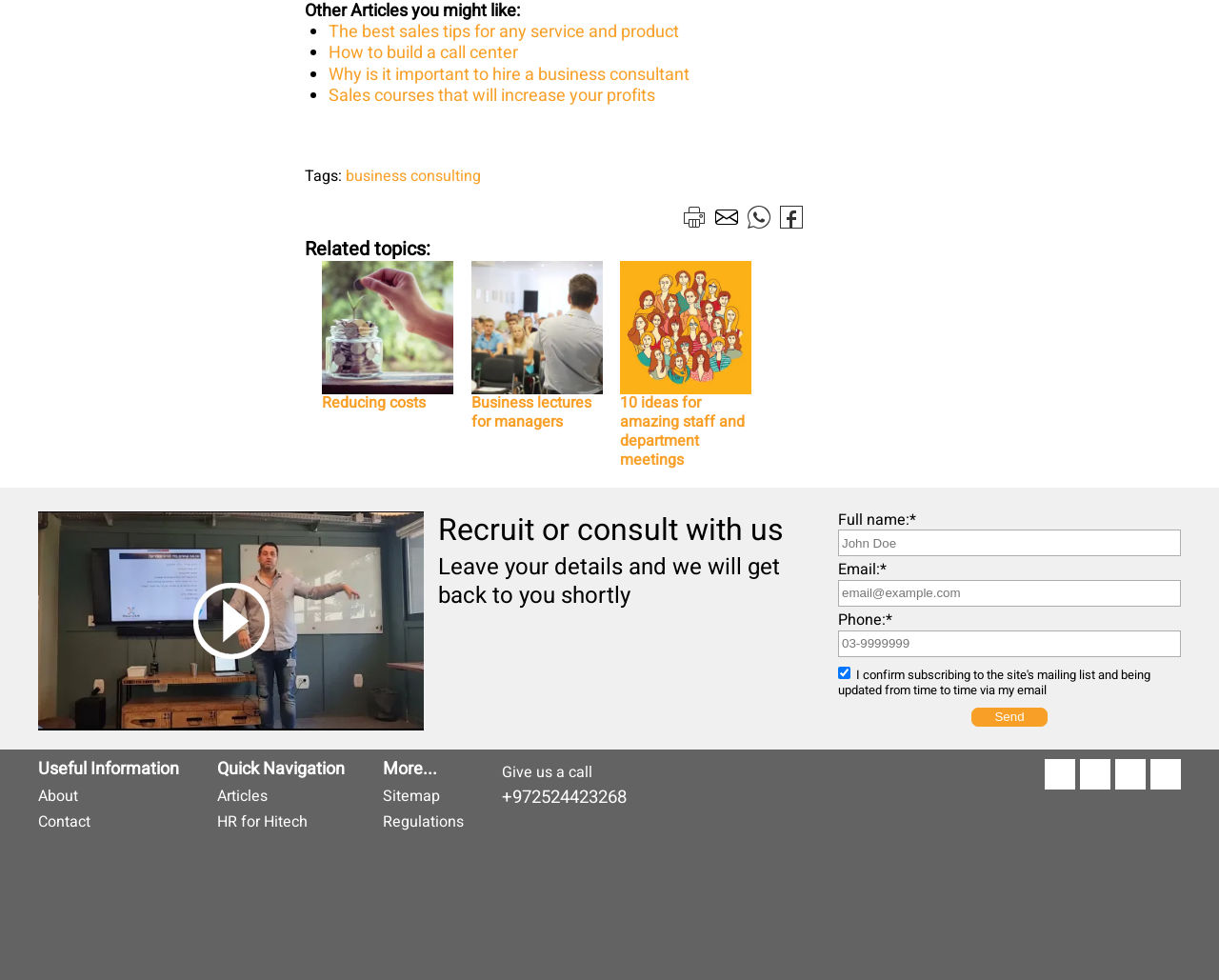Please find the bounding box coordinates (top-left x, top-left y, bottom-right x, bottom-right y) in the screenshot for the UI element described as follows: Business lectures for managers

[0.387, 0.267, 0.494, 0.441]